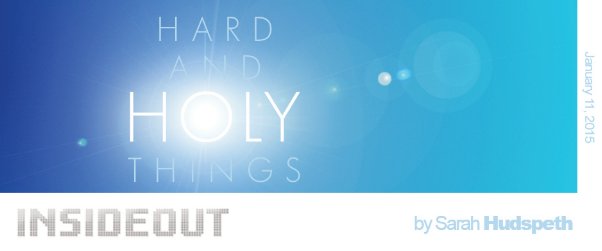Utilize the details in the image to give a detailed response to the question: What is the font style of the blog's name?

The blog's name, 'INSIDEOUT', is displayed in a modern, pixelated style at the bottom left of the image, which suggests a contemporary approach to its themes.